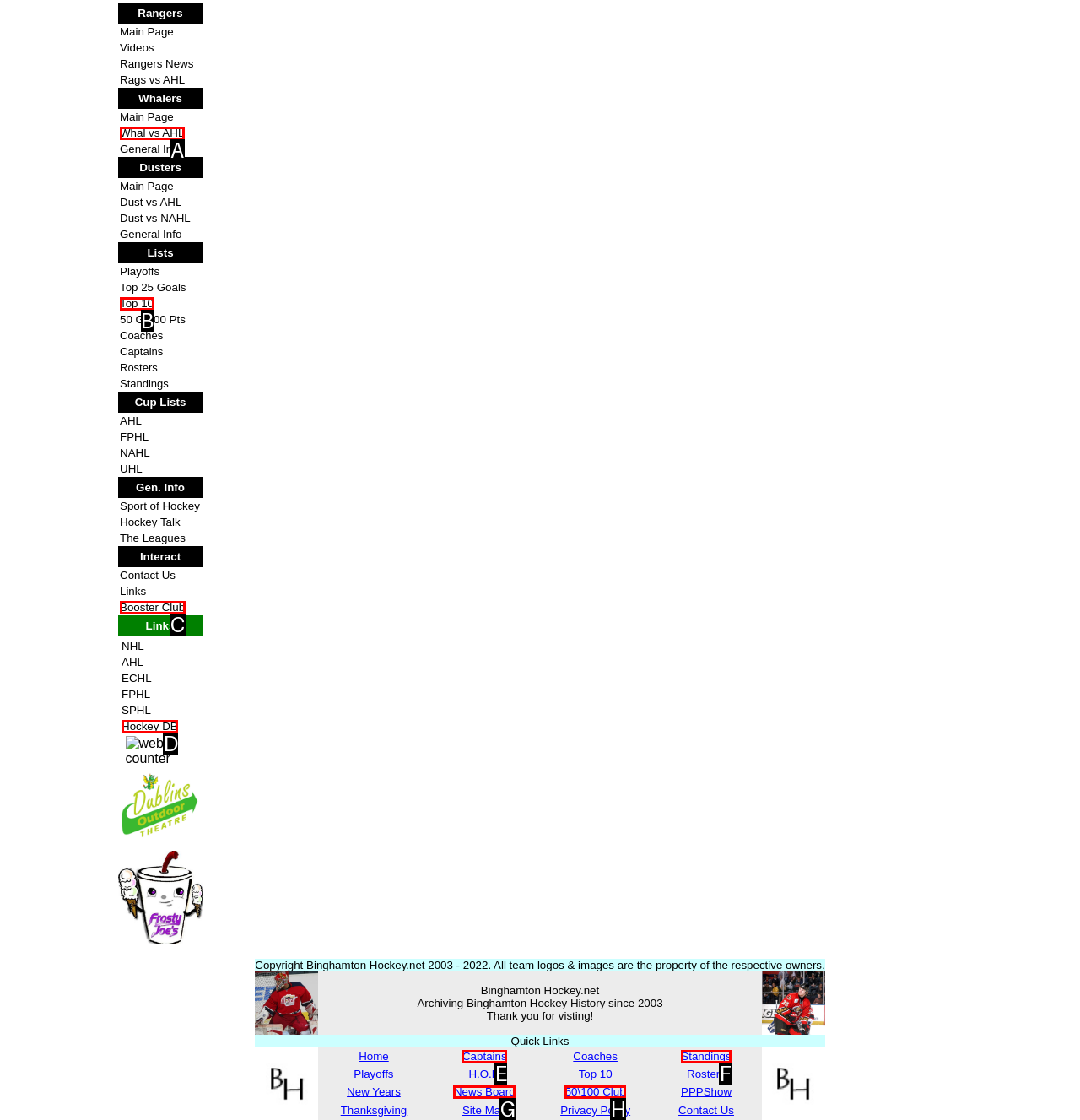Refer to the element description: Whal vs AHL and identify the matching HTML element. State your answer with the appropriate letter.

A